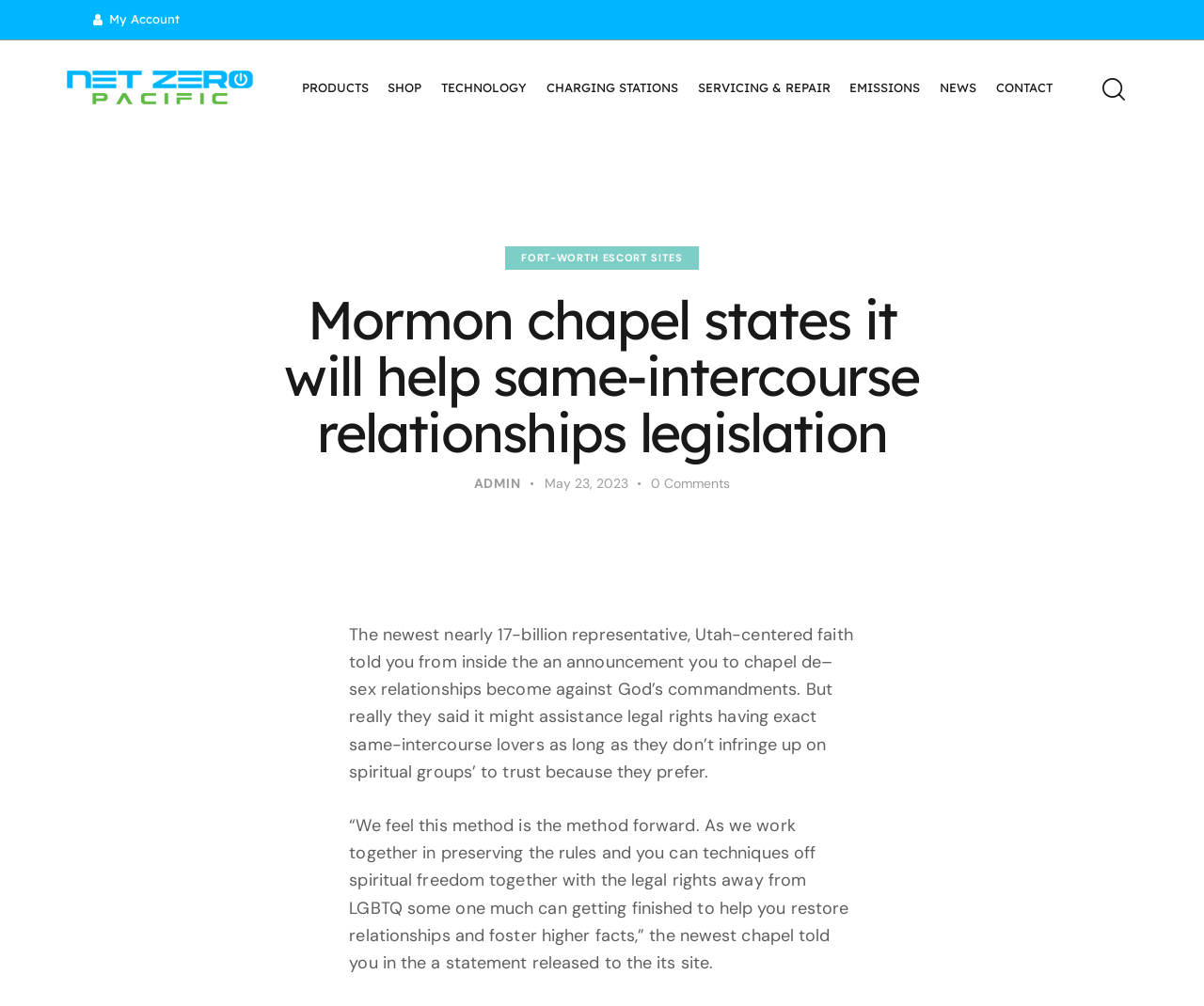Determine the bounding box coordinates for the area you should click to complete the following instruction: "Click on the link to view the post about Microsoft HoloLens".

None